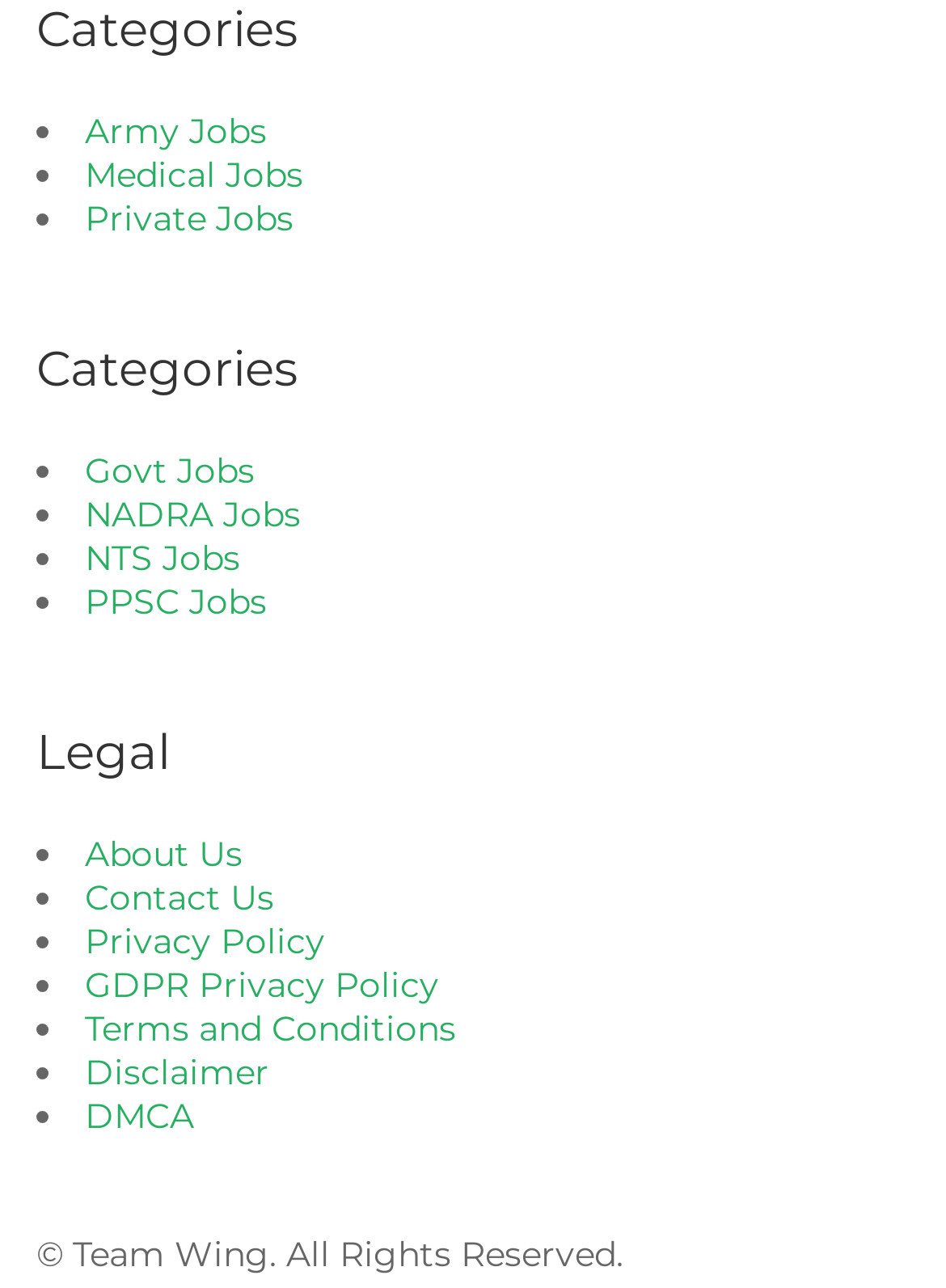Answer the question in a single word or phrase:
How many links are there in the 'Legal' section?

8